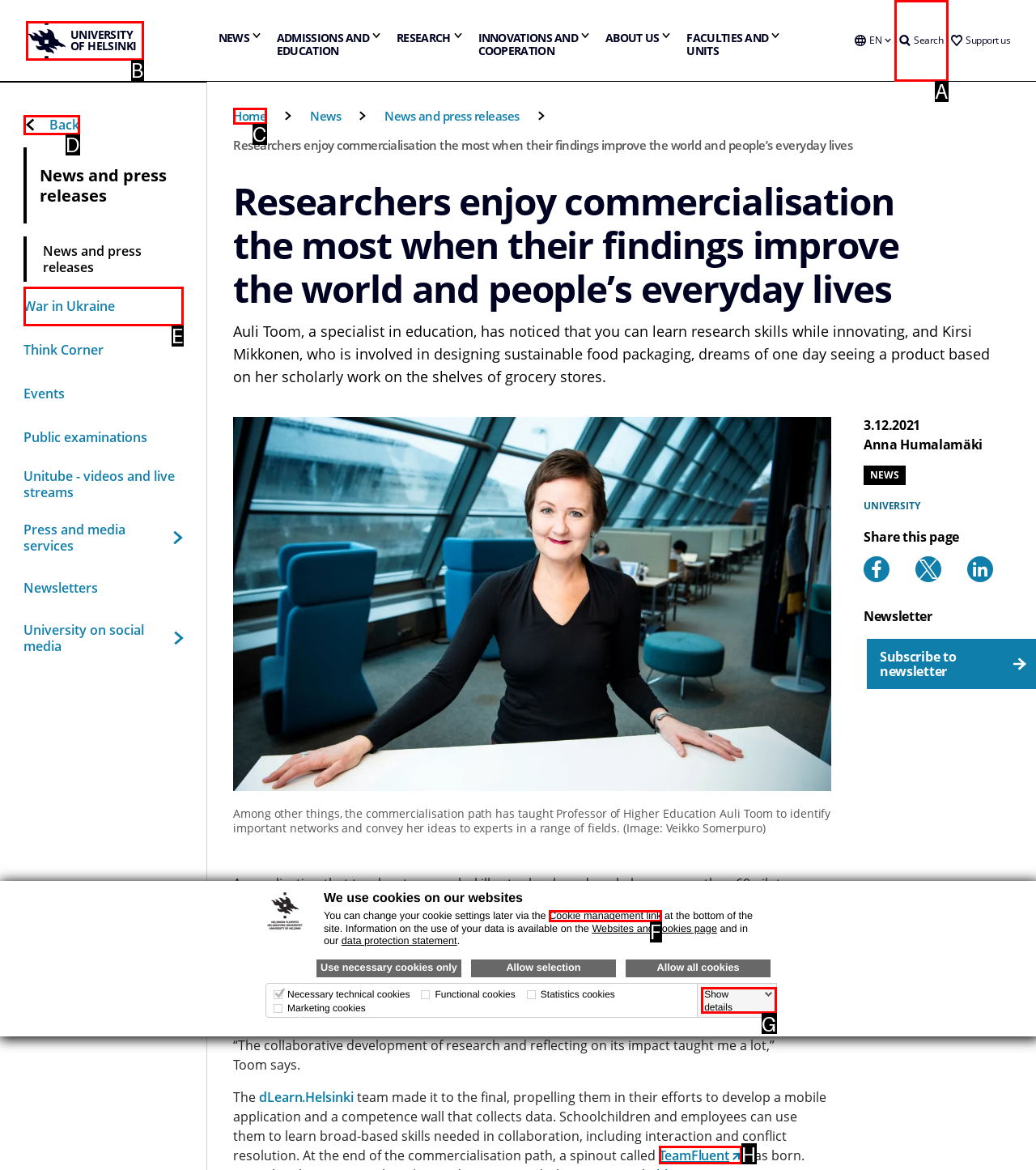Based on the description: Cookie management link
Select the letter of the corresponding UI element from the choices provided.

F